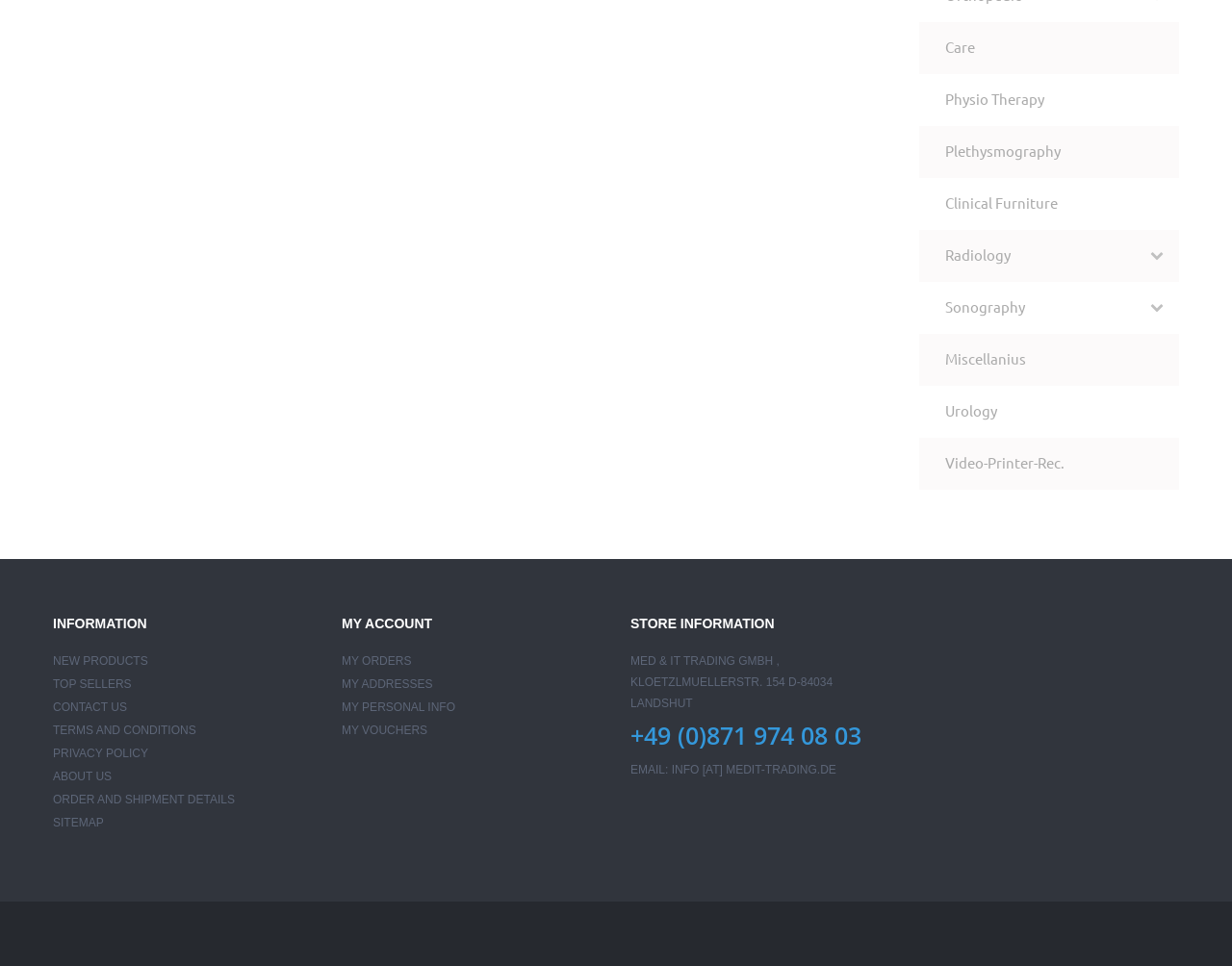Using the format (top-left x, top-left y, bottom-right x, bottom-right y), provide the bounding box coordinates for the described UI element. All values should be floating point numbers between 0 and 1: Sonography

[0.746, 0.292, 0.957, 0.346]